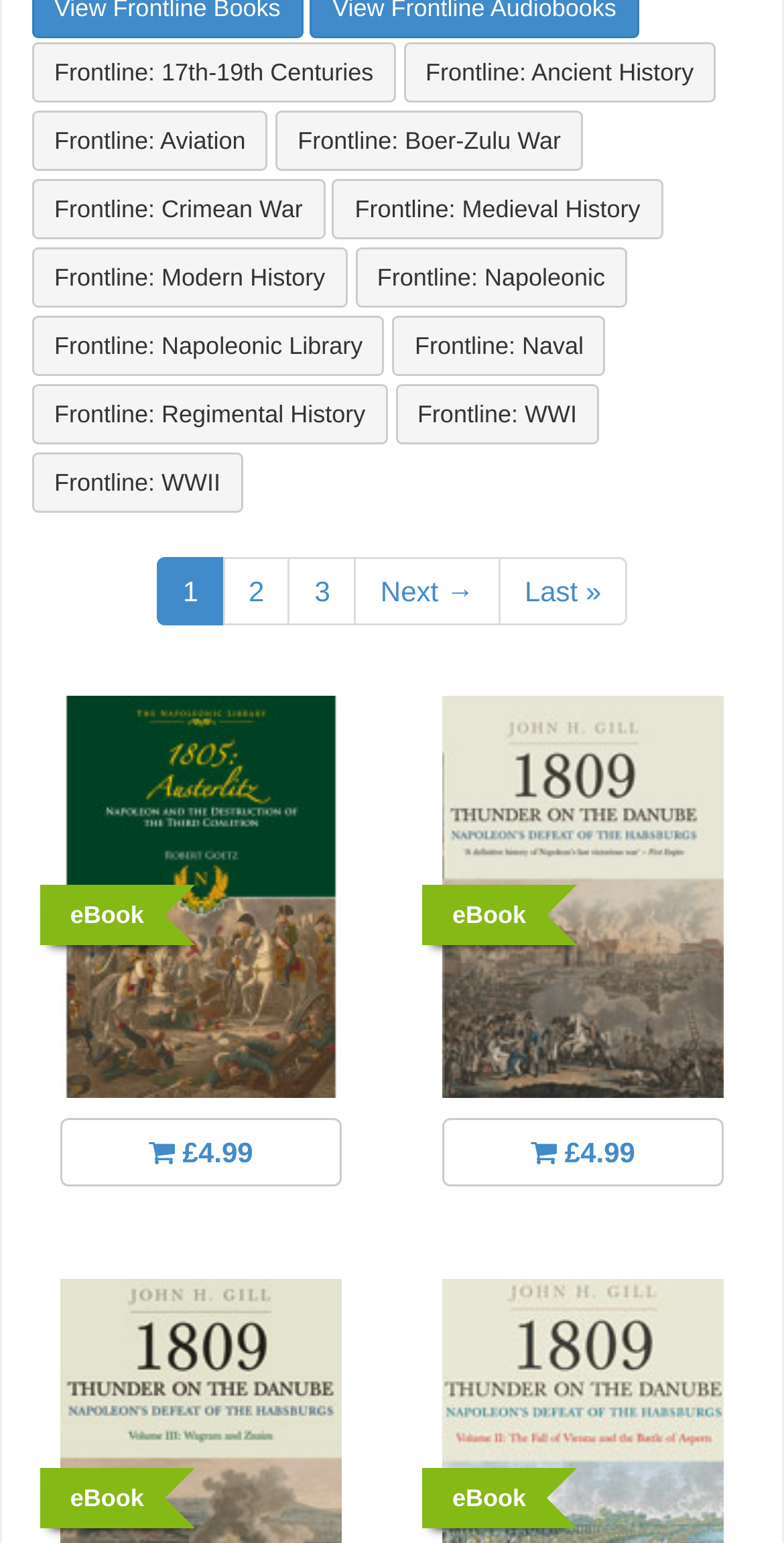Find the bounding box coordinates of the element to click in order to complete this instruction: "Click on Frontline: 17th-19th Centuries". The bounding box coordinates must be four float numbers between 0 and 1, denoted as [left, top, right, bottom].

[0.041, 0.027, 0.505, 0.066]